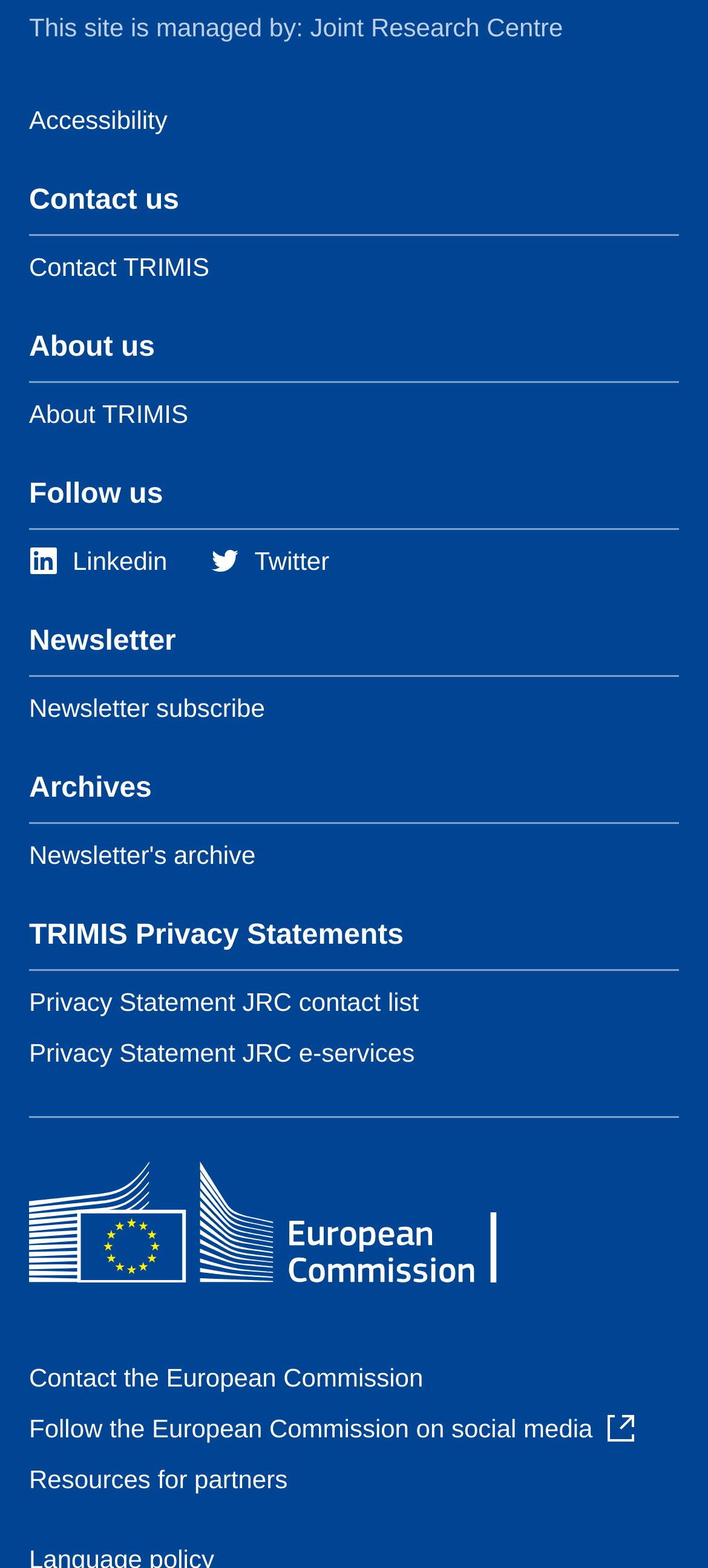Locate the bounding box coordinates of the item that should be clicked to fulfill the instruction: "Follow TRIMIS on Linkedin".

[0.041, 0.348, 0.236, 0.366]